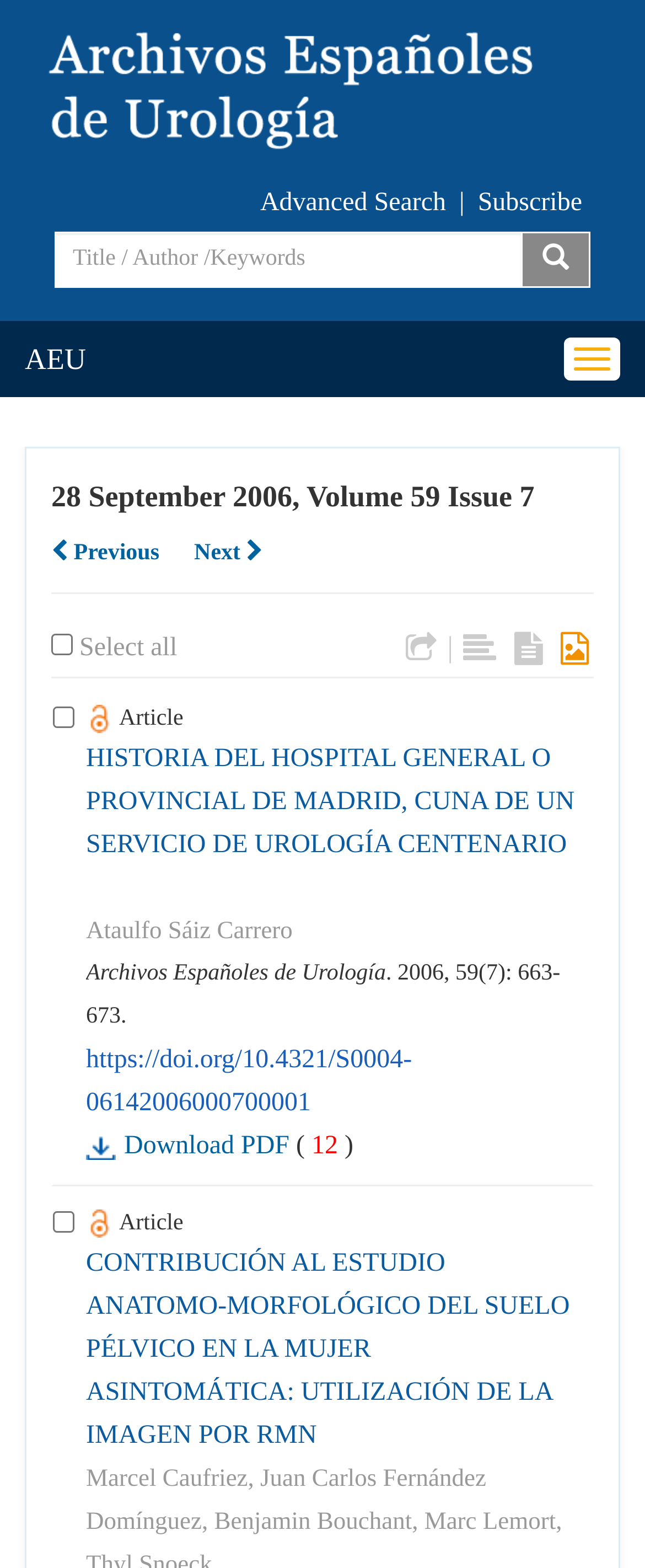Based on the description "parent_node: Select all alt="Select"", find the bounding box of the specified UI element.

[0.079, 0.404, 0.113, 0.417]